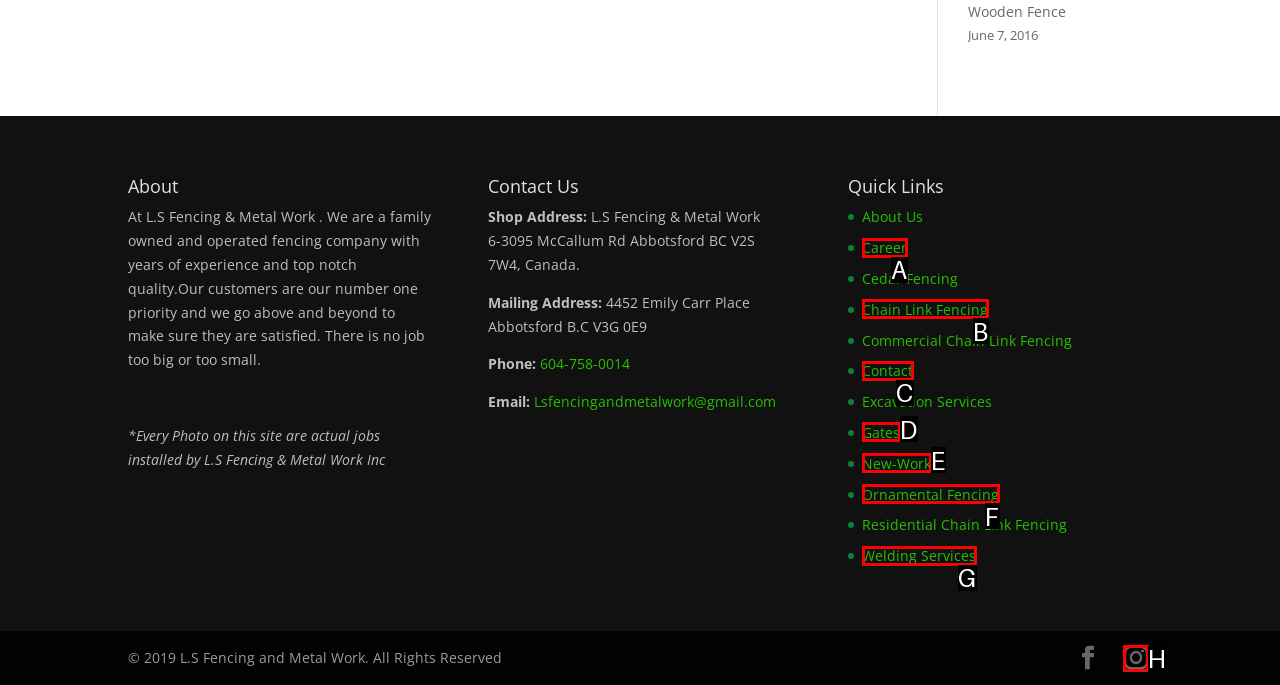Identify the letter of the correct UI element to fulfill the task: Open the 'Instagram' page from the given options in the screenshot.

H